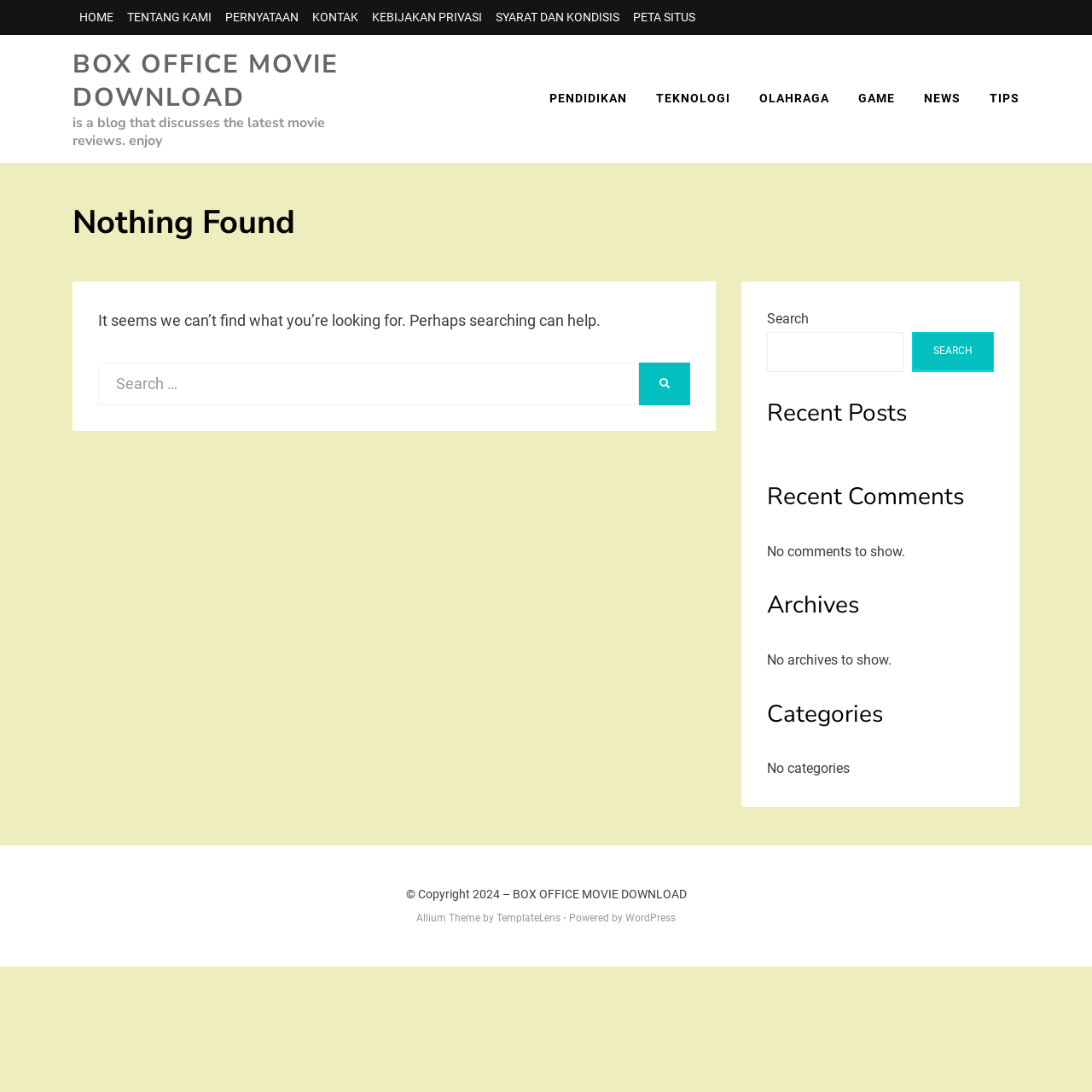Please identify the bounding box coordinates of the element on the webpage that should be clicked to follow this instruction: "go to TENTANG KAMI". The bounding box coordinates should be given as four float numbers between 0 and 1, formatted as [left, top, right, bottom].

[0.11, 0.0, 0.2, 0.032]